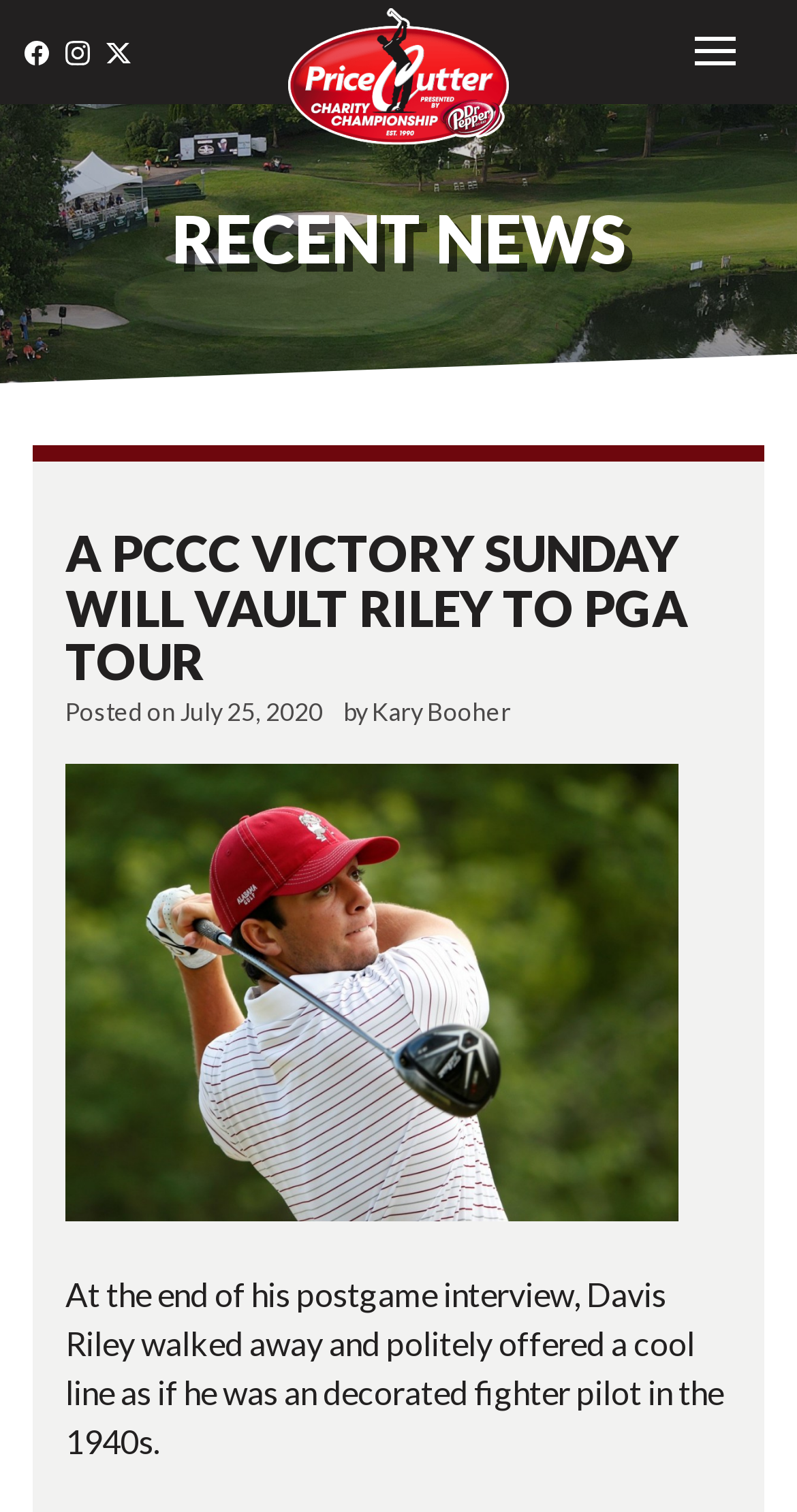What is the date of the article?
Refer to the image and provide a concise answer in one word or phrase.

July 25, 2020